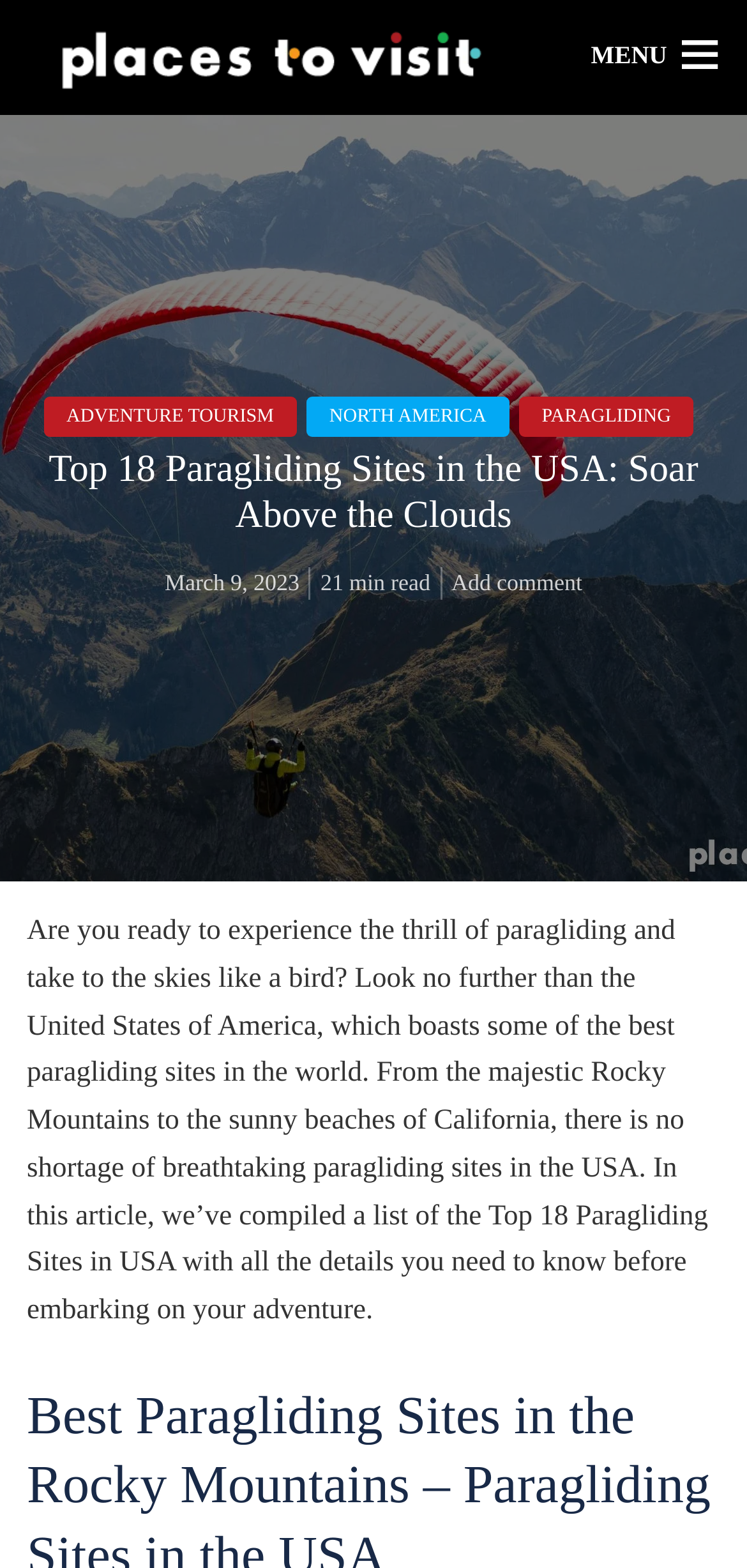What is the estimated reading time of this article?
Please use the visual content to give a single word or phrase answer.

21 min